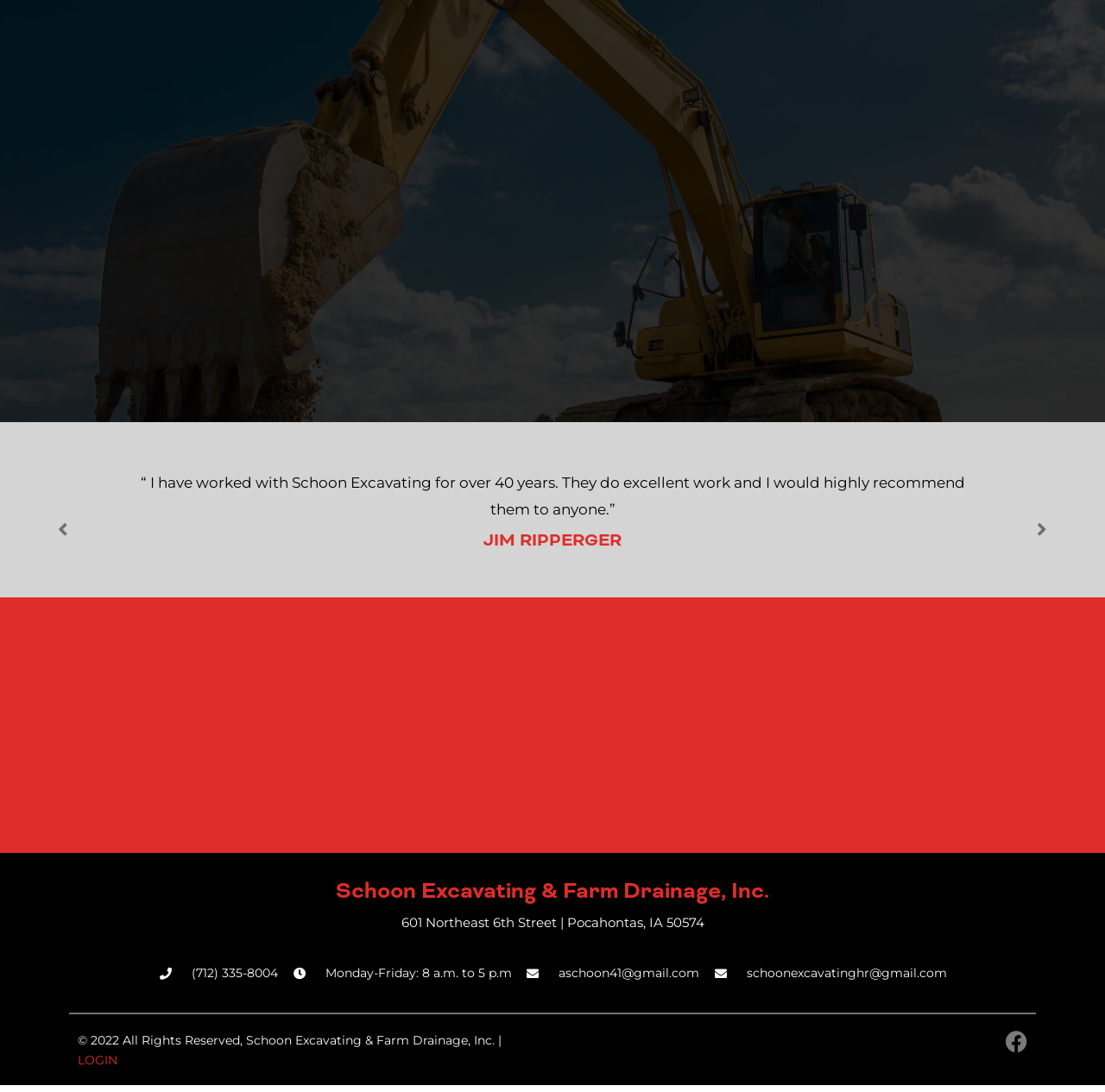With reference to the screenshot, provide a detailed response to the question below:
What is the email address?

I found the email address by looking at the link element on the webpage, which is 'aschoon41@gmail.com'. This element is located below the phone number and address.